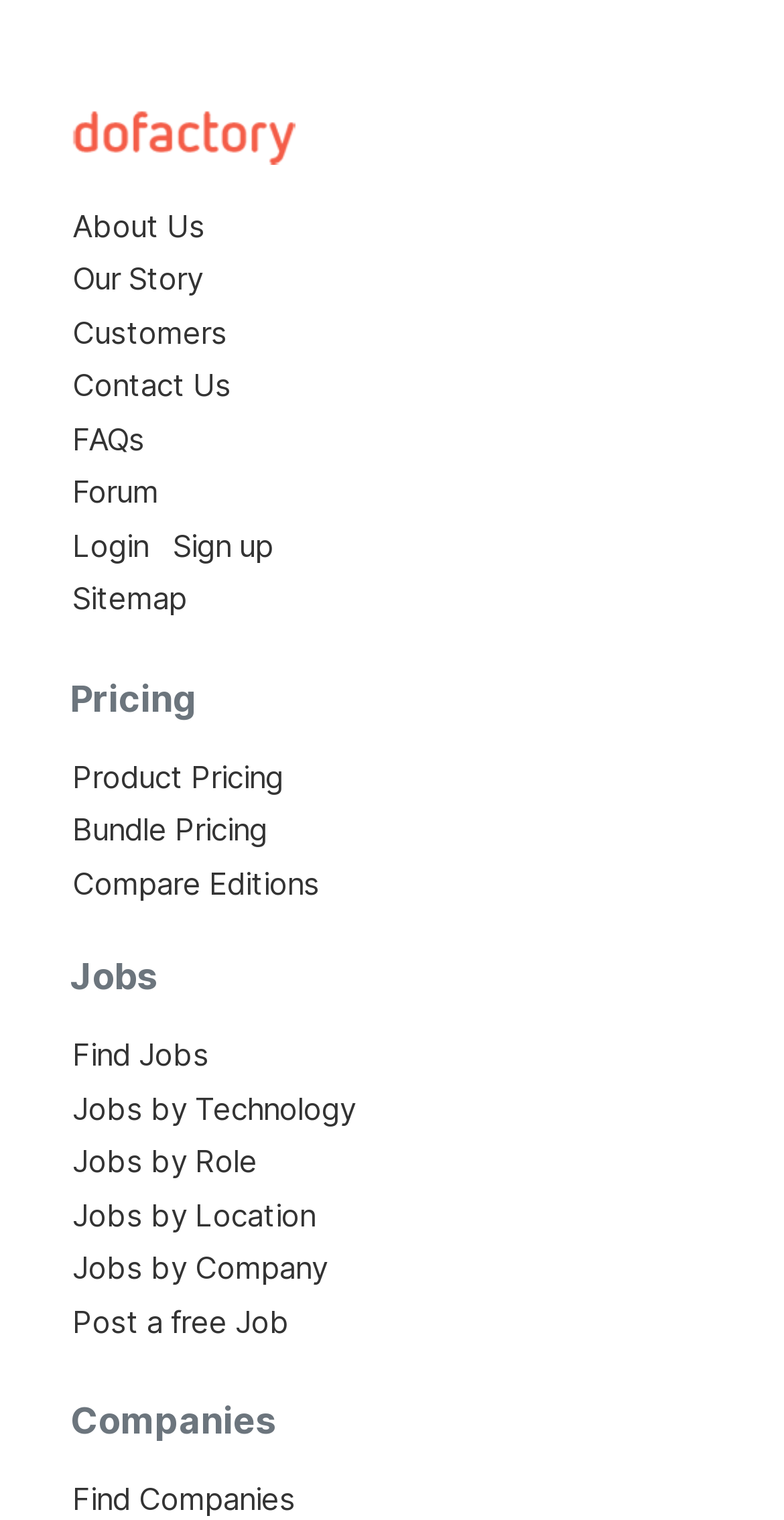Please give the bounding box coordinates of the area that should be clicked to fulfill the following instruction: "Find companies". The coordinates should be in the format of four float numbers from 0 to 1, i.e., [left, top, right, bottom].

[0.092, 0.974, 0.377, 0.999]